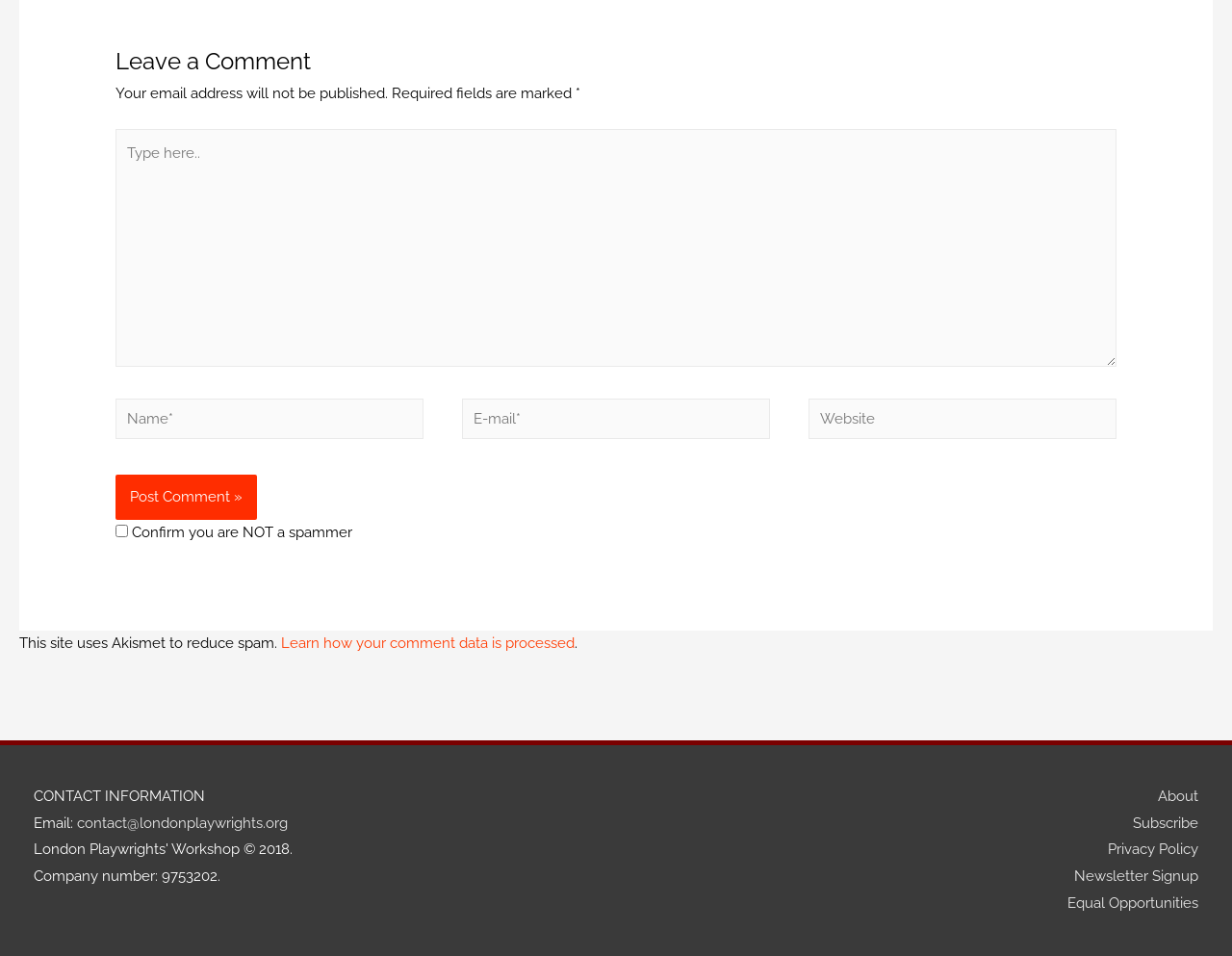Please identify the bounding box coordinates of the clickable region that I should interact with to perform the following instruction: "Enter your email address". The coordinates should be expressed as four float numbers between 0 and 1, i.e., [left, top, right, bottom].

[0.375, 0.417, 0.625, 0.46]